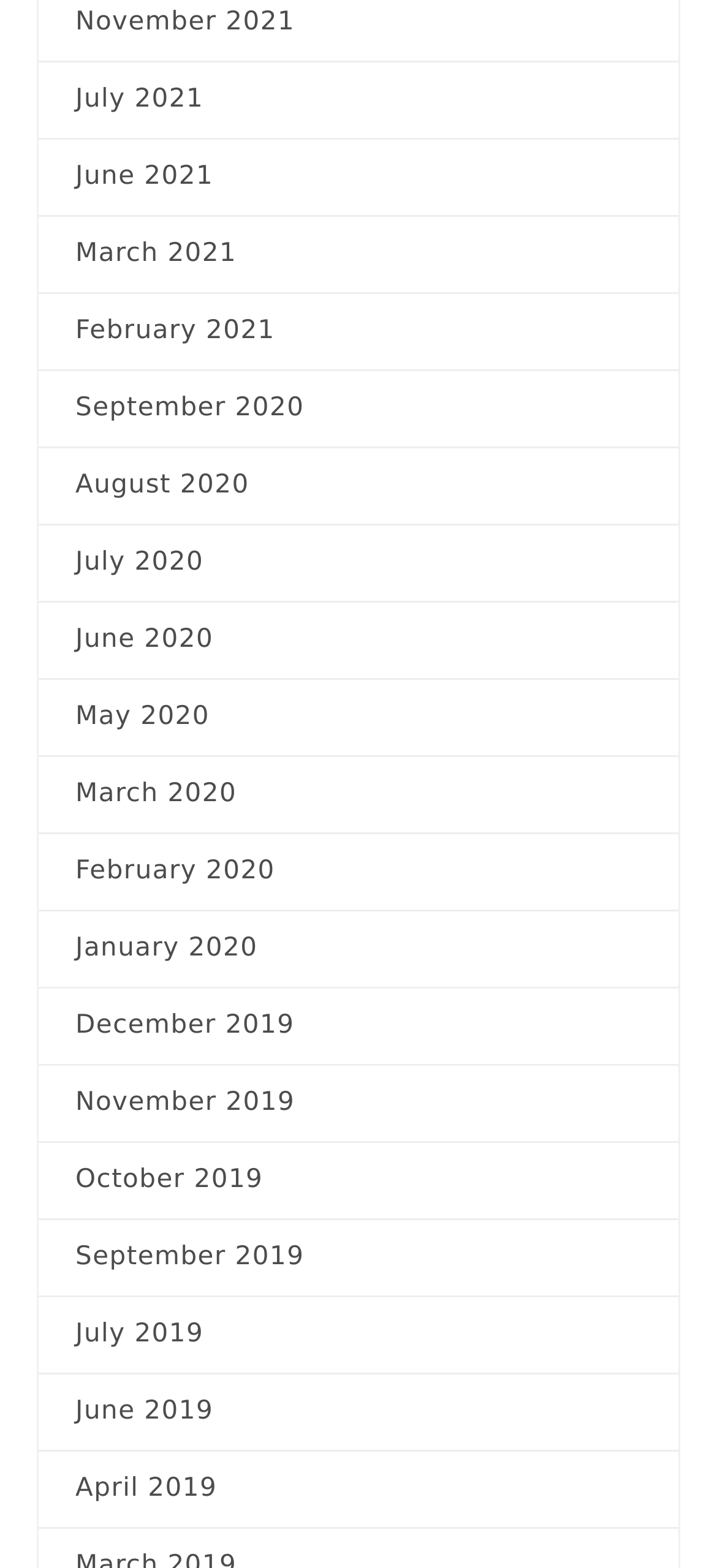Please determine the bounding box coordinates, formatted as (top-left x, top-left y, bottom-right x, bottom-right y), with all values as floating point numbers between 0 and 1. Identify the bounding box of the region described as: July 2020

[0.105, 0.347, 0.895, 0.372]